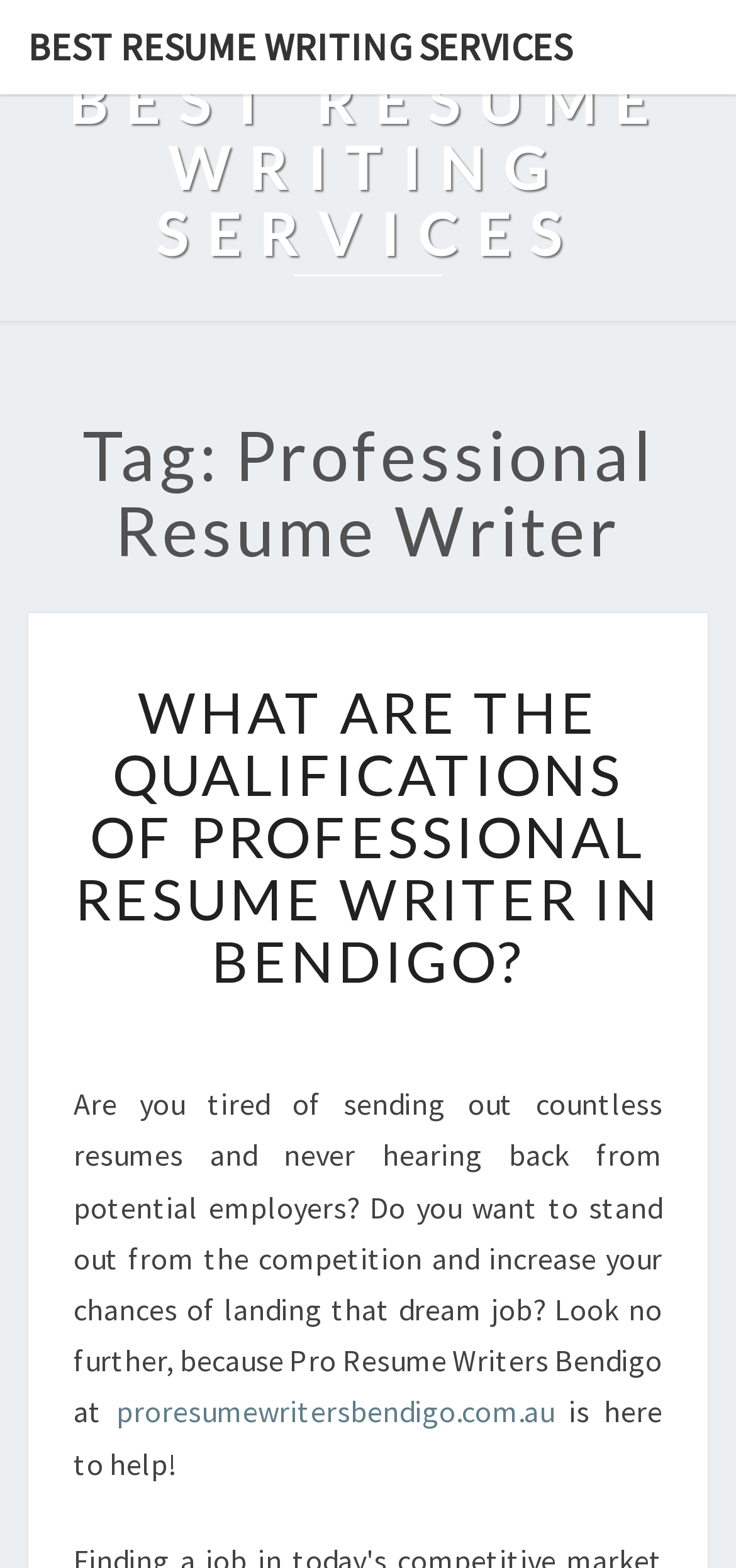What is the website of Pro Resume Writers Bendigo?
Please use the image to deliver a detailed and complete answer.

The webpage provides a link to the website 'proresumewritersbendigo.com.au', which is the online presence of Pro Resume Writers Bendigo.